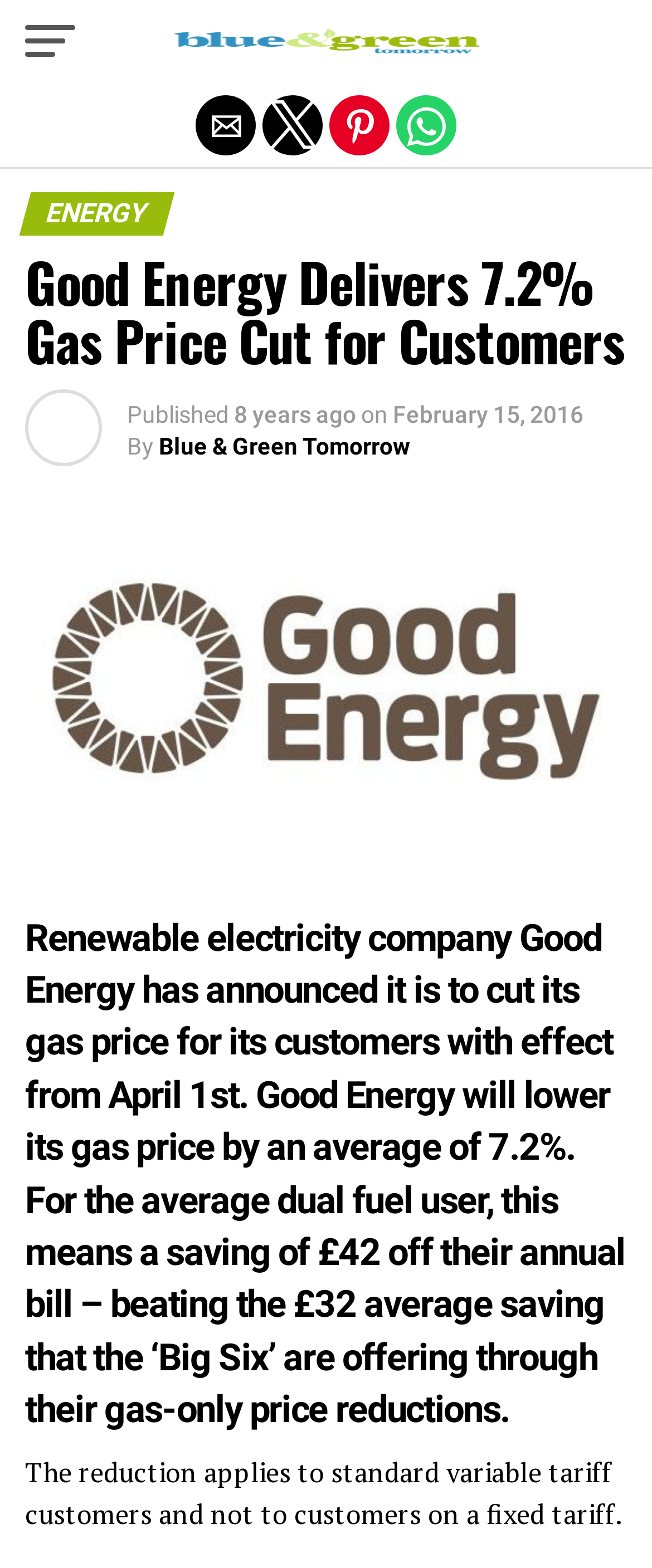Identify the bounding box for the UI element described as: "parent_node: Blue and Green Tomorrow". The coordinates should be four float numbers between 0 and 1, i.e., [left, top, right, bottom].

[0.254, 0.027, 0.746, 0.047]